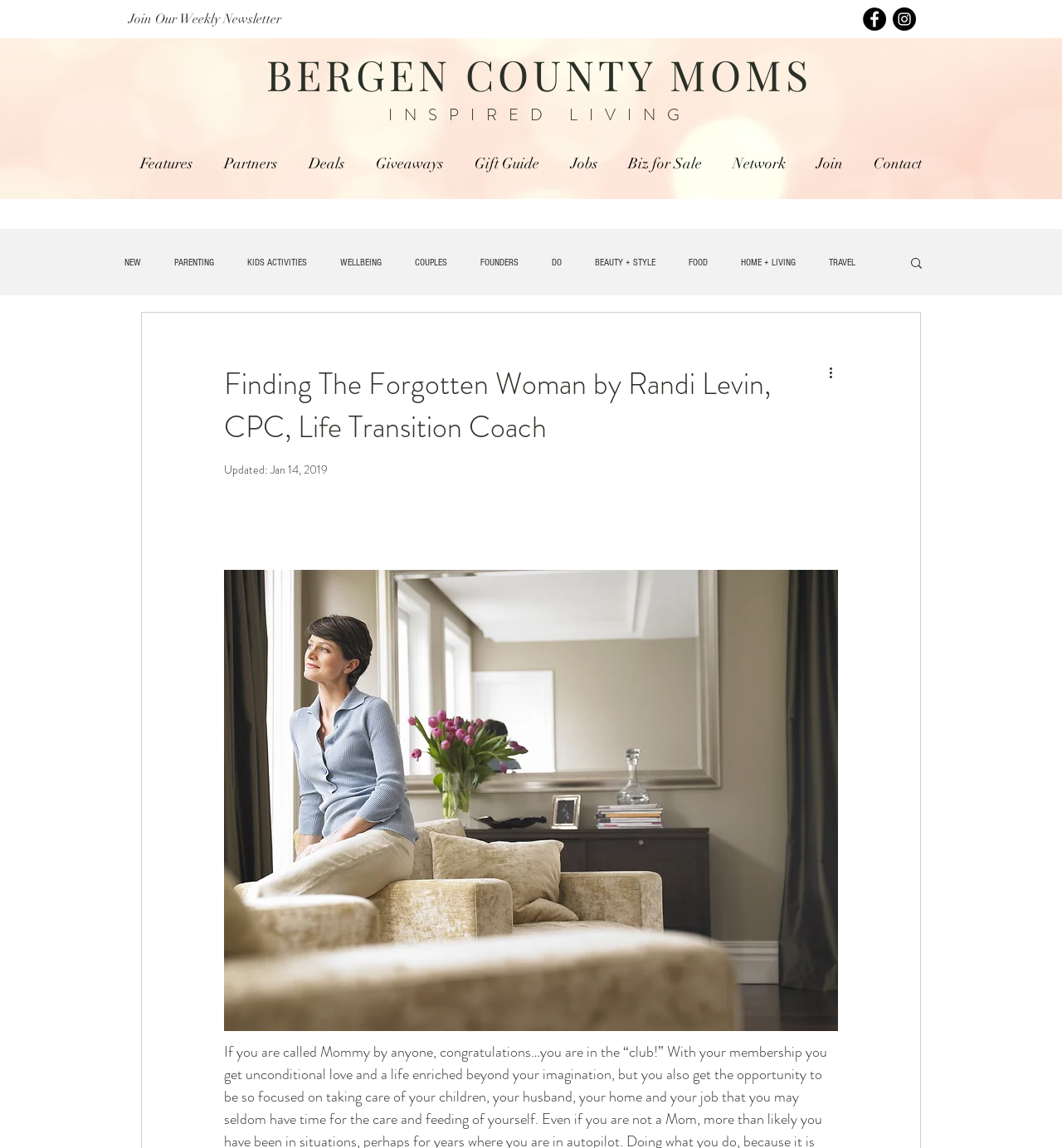What is the name of the section that contains the link 'Features'?
Using the image, provide a detailed and thorough answer to the question.

I found the answer by looking at the navigation 'Site' which contains the link 'Features', indicating that 'Features' is a part of the 'Site' section.